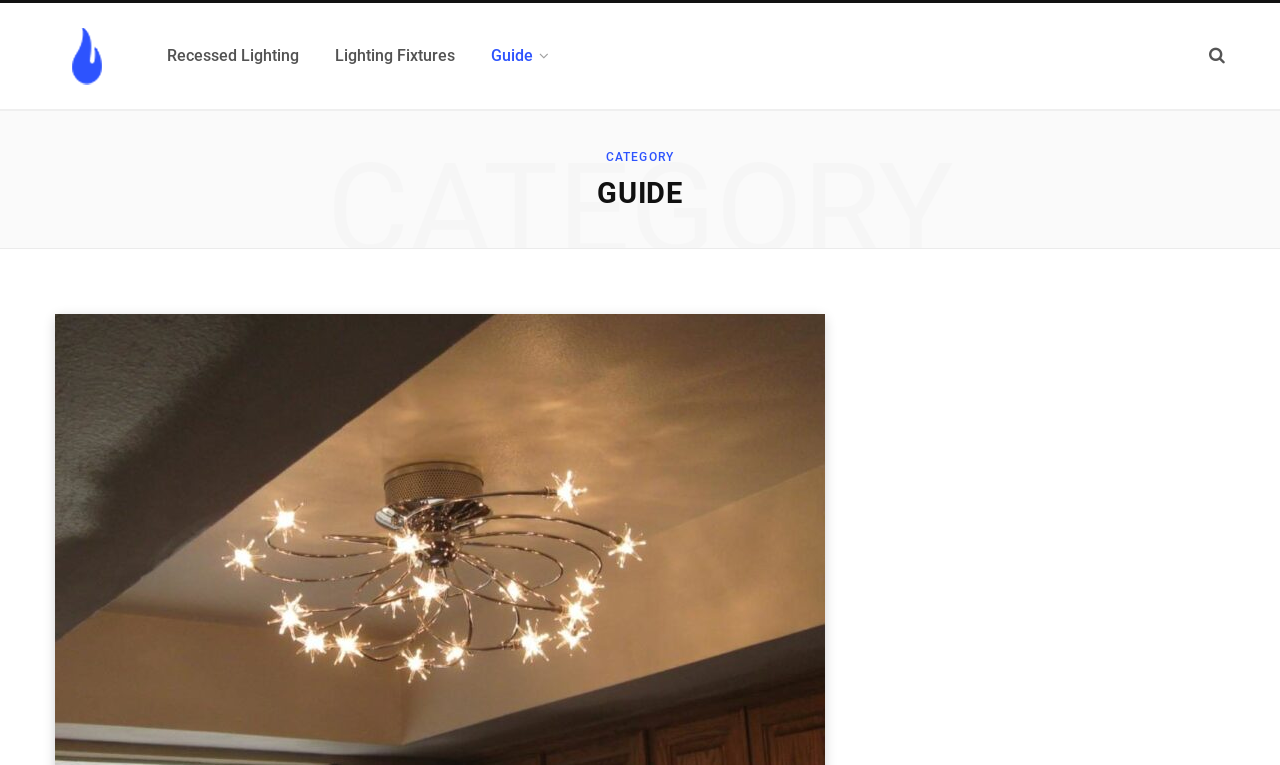Provide a one-word or short-phrase response to the question:
Is the page part of a larger guide?

Yes